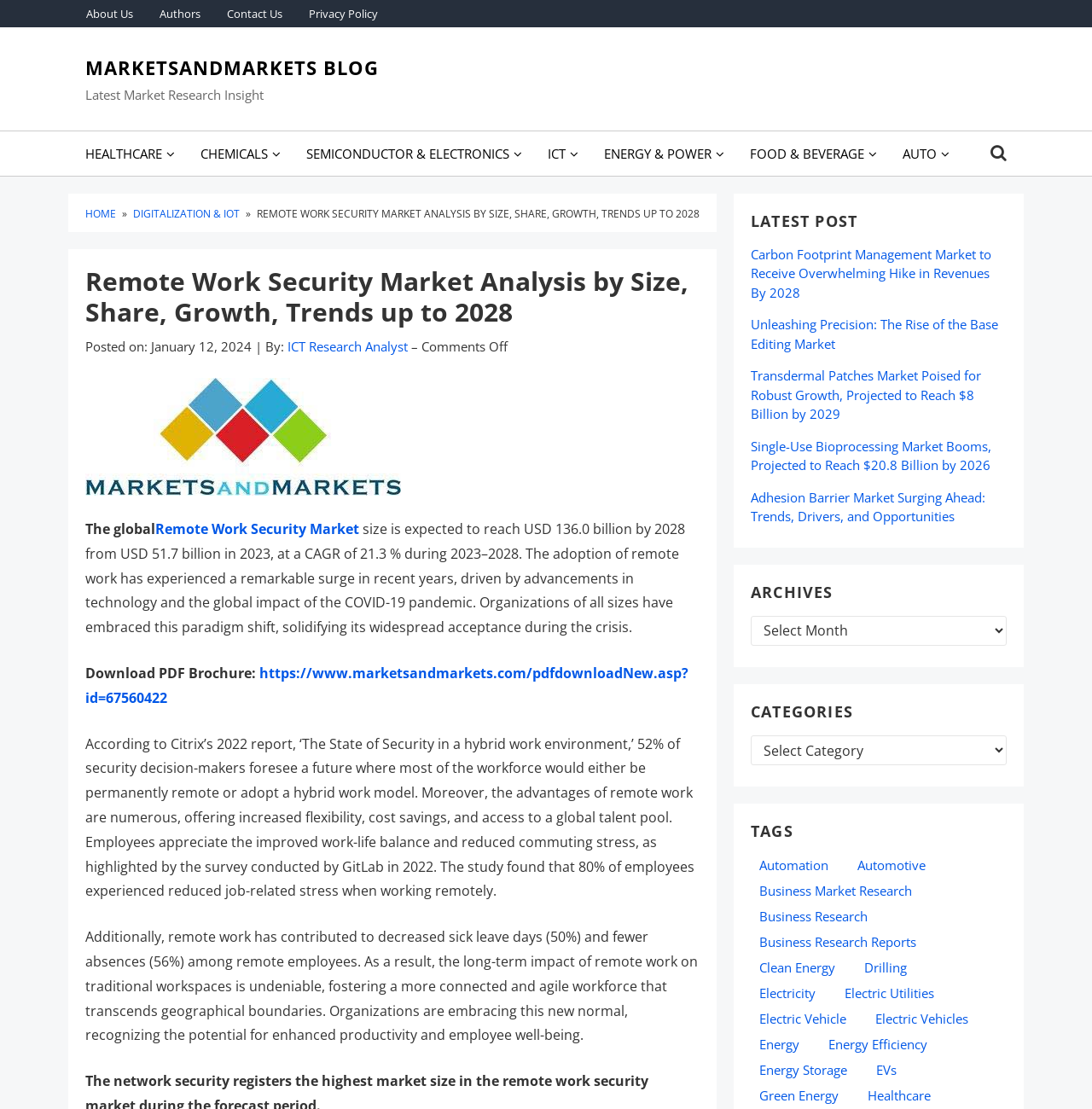How many links are there in the 'TAGS' section?
Look at the screenshot and give a one-word or phrase answer.

15